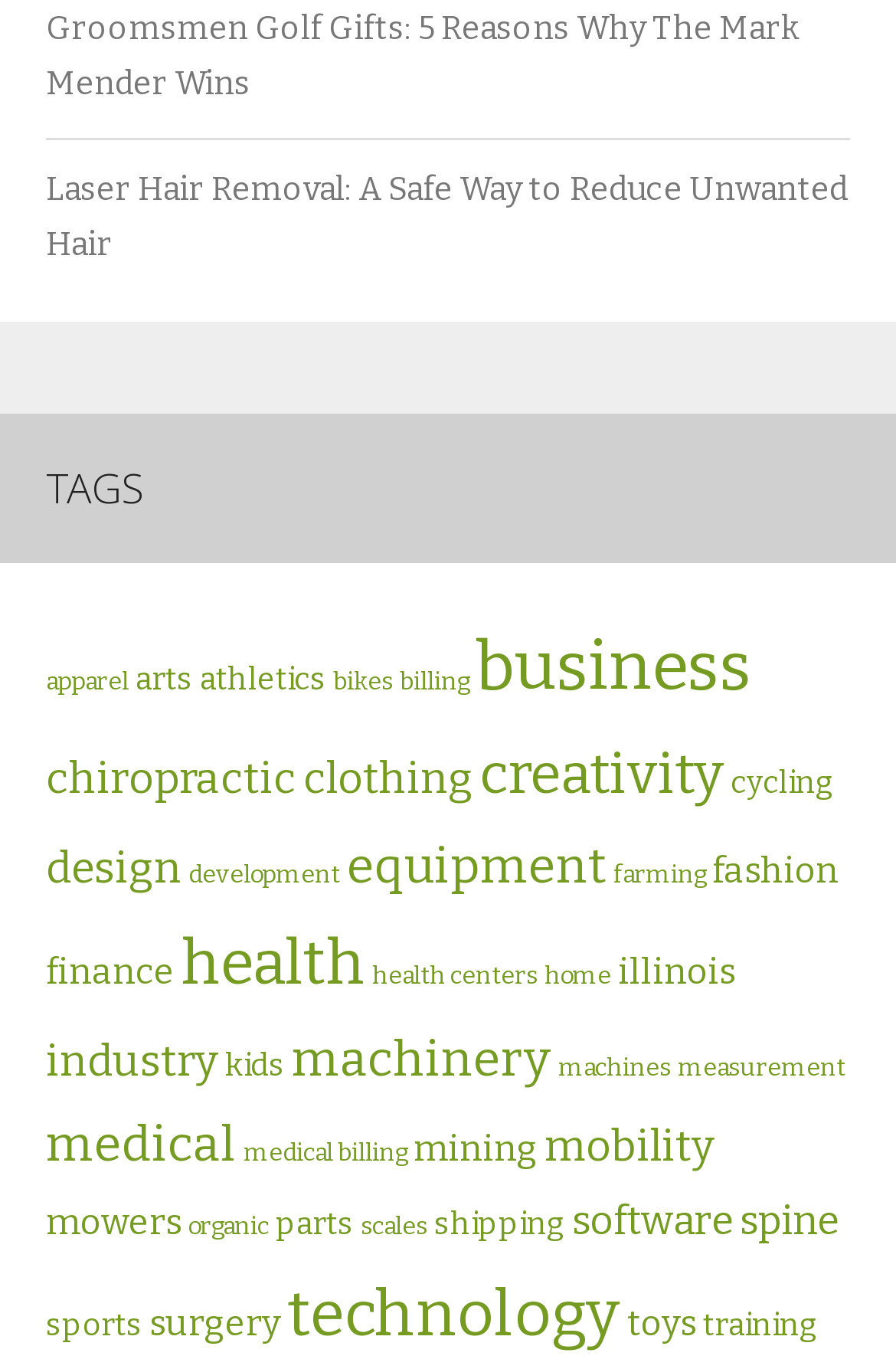Respond to the question below with a single word or phrase: How many categories are related to sports?

2